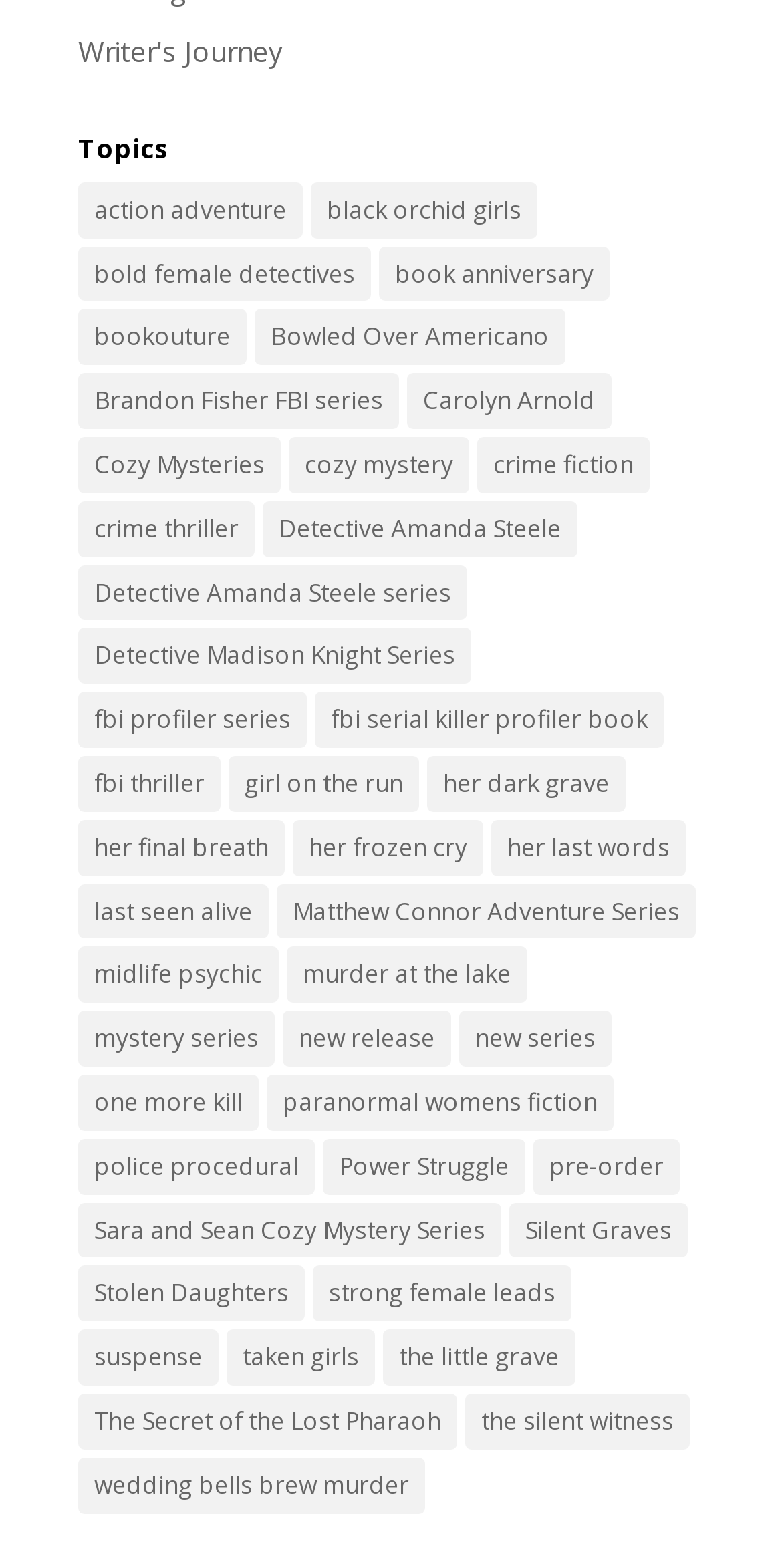How many links are under the 'Topics' heading?
Use the screenshot to answer the question with a single word or phrase.

37